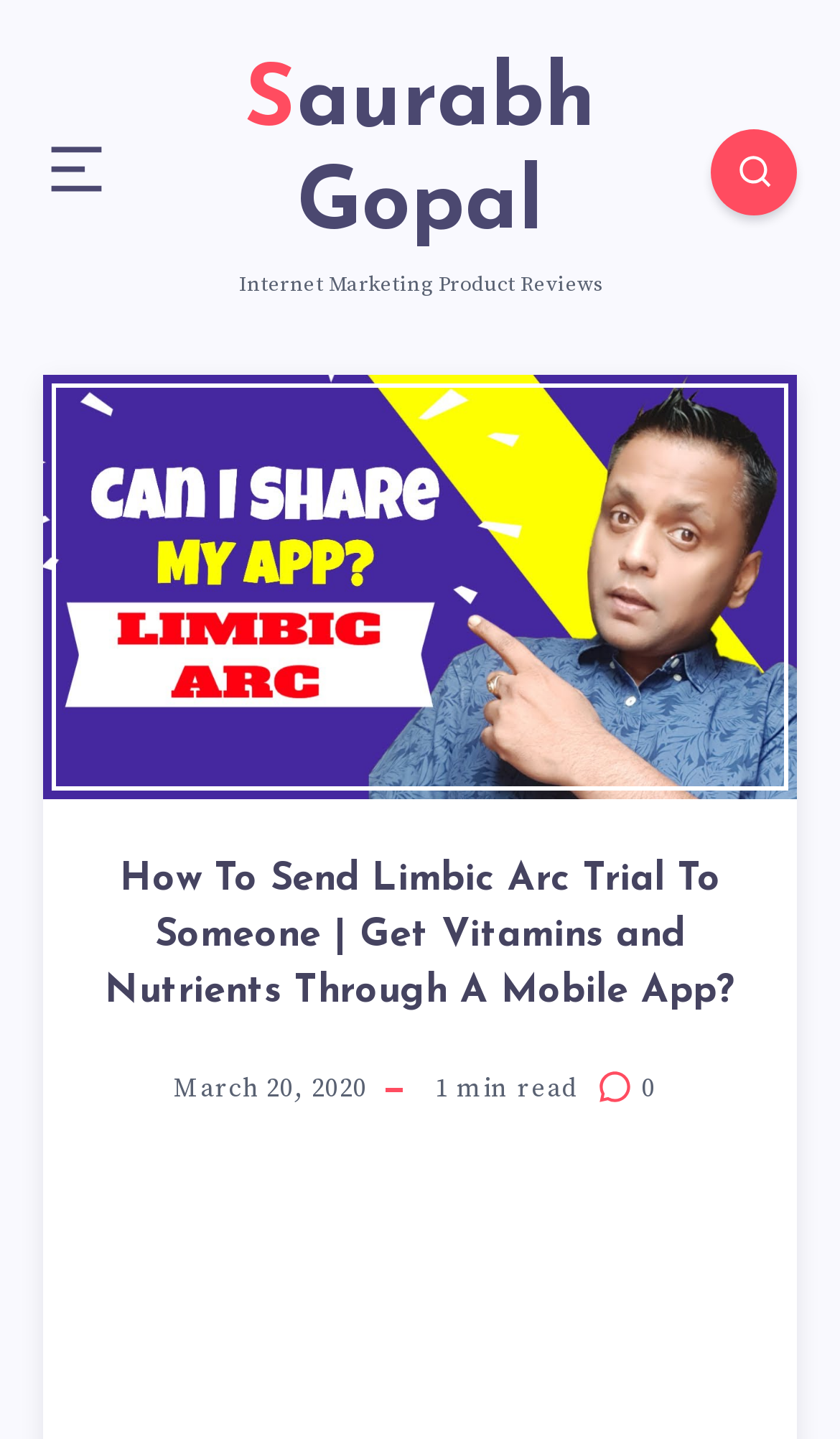Respond with a single word or phrase for the following question: 
Who is the author of the webpage?

Saurabh Gopal